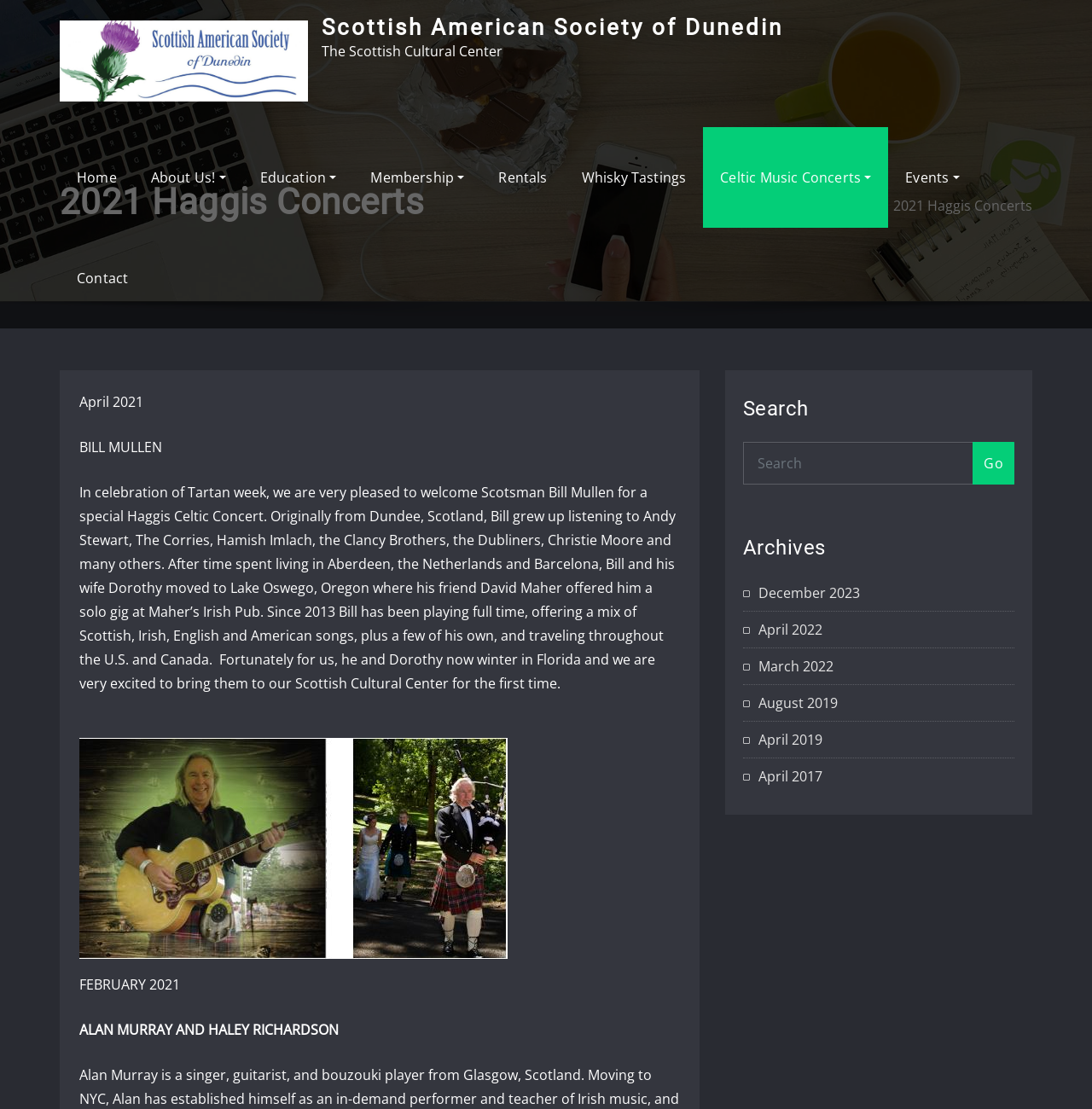Locate and extract the headline of this webpage.

2021 Haggis Concerts